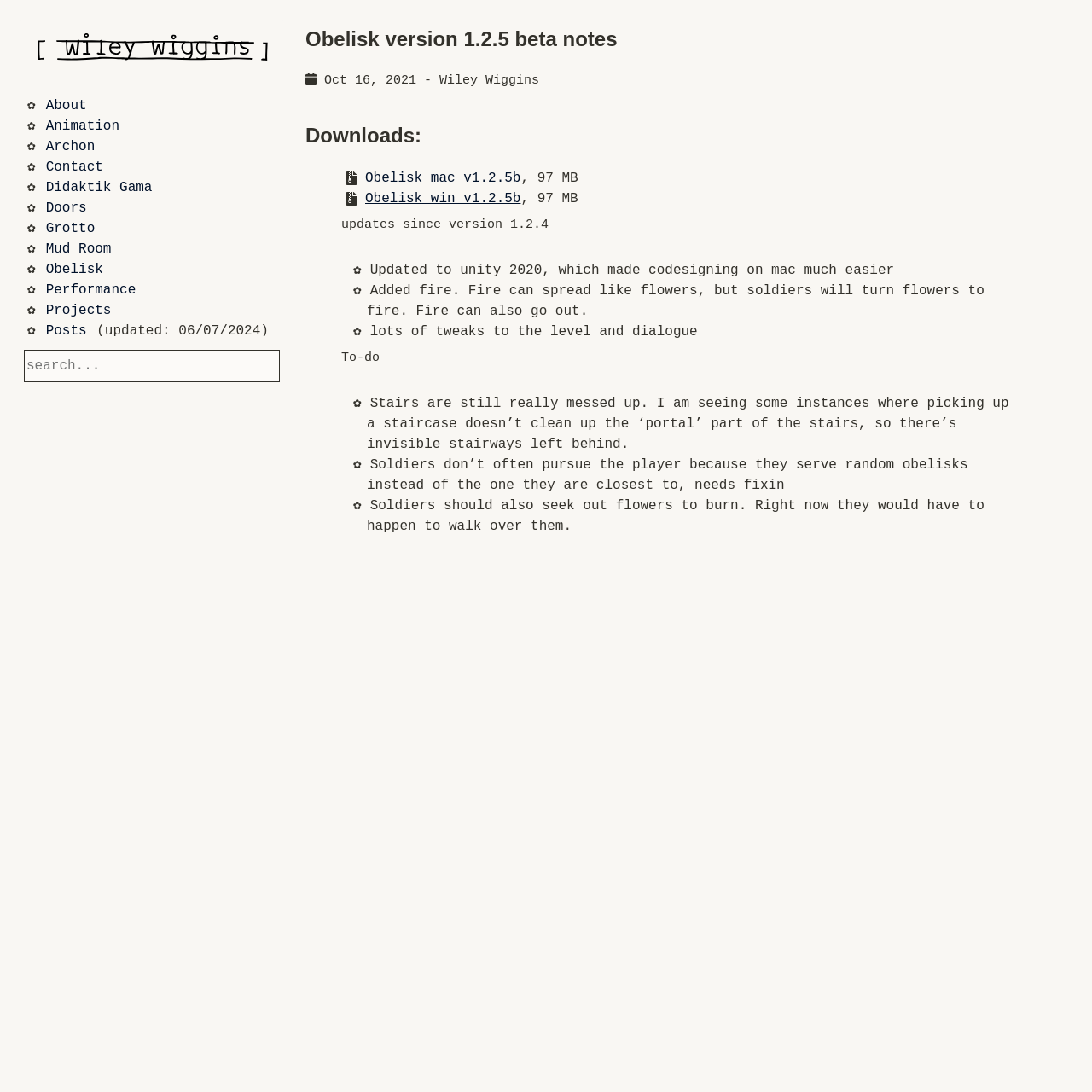Bounding box coordinates are given in the format (top-left x, top-left y, bottom-right x, bottom-right y). All values should be floating point numbers between 0 and 1. Provide the bounding box coordinate for the UI element described as: Obelisk_mac v1.2.5b

[0.334, 0.156, 0.477, 0.17]